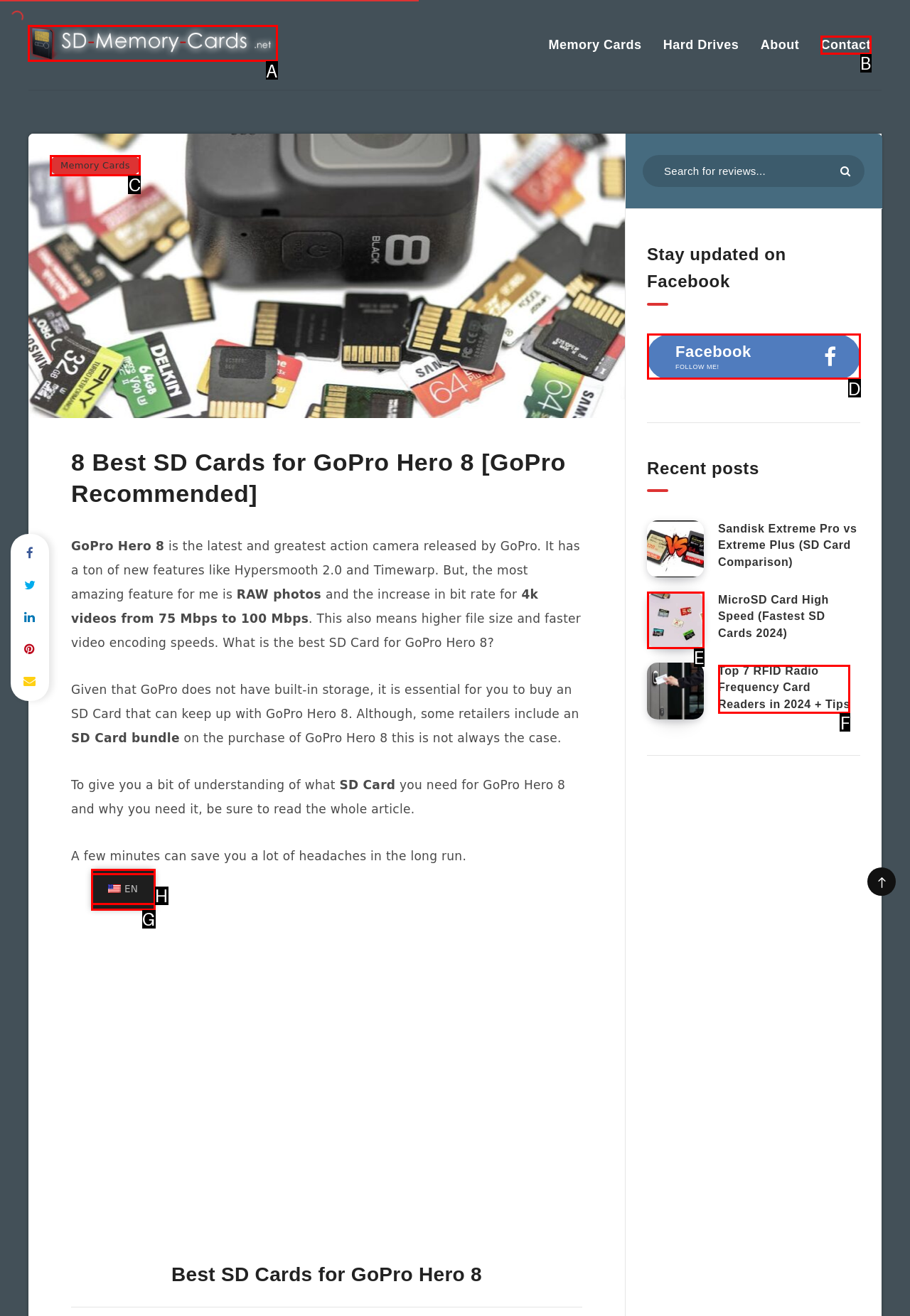Select the HTML element that should be clicked to accomplish the task: Click on the 'SD Memory Cards' link Reply with the corresponding letter of the option.

A